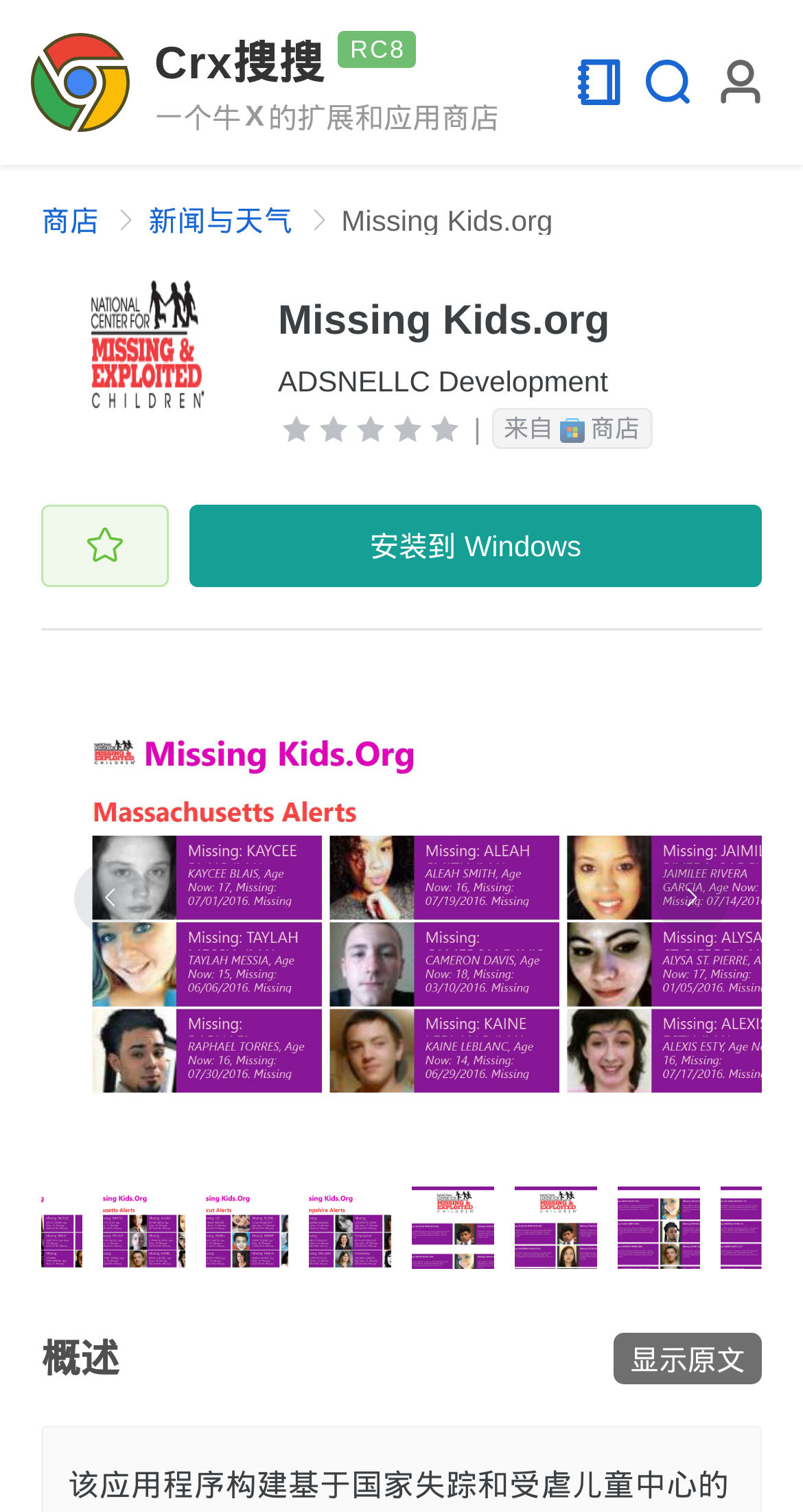What is the purpose of the button with the '' icon?
Using the image, give a concise answer in the form of a single word or short phrase.

Unknown